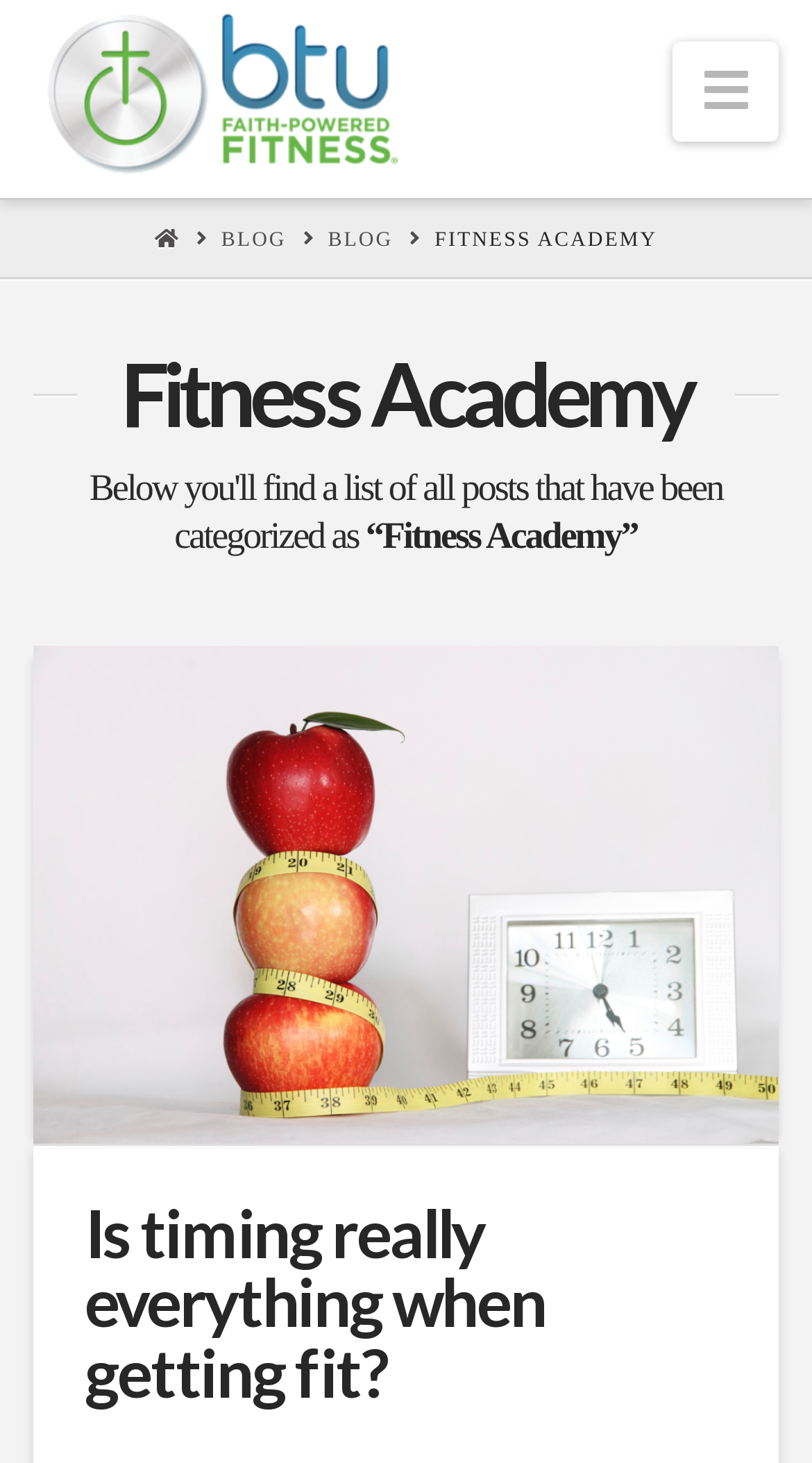Specify the bounding box coordinates for the region that must be clicked to perform the given instruction: "Read the blog".

[0.272, 0.154, 0.353, 0.174]